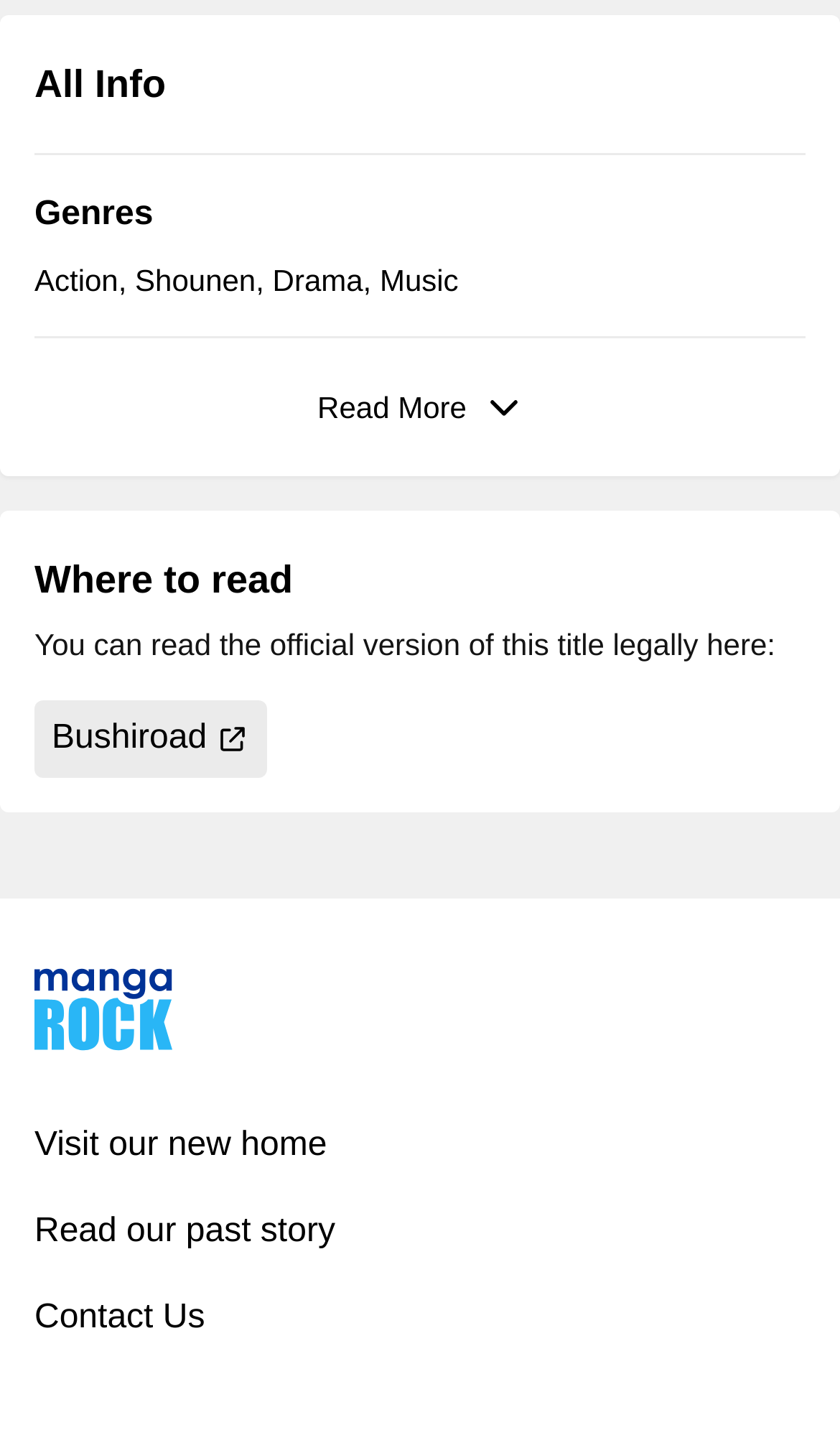Highlight the bounding box of the UI element that corresponds to this description: "Read our past story".

[0.041, 0.833, 0.399, 0.869]